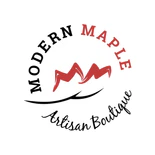What type of products does the boutique focus on?
Provide an in-depth answer to the question, covering all aspects.

The phrase 'Artisan Boutique' is elegantly inscribed in a more delicate script below the main text, indicating the boutique's focus on artisanal products.